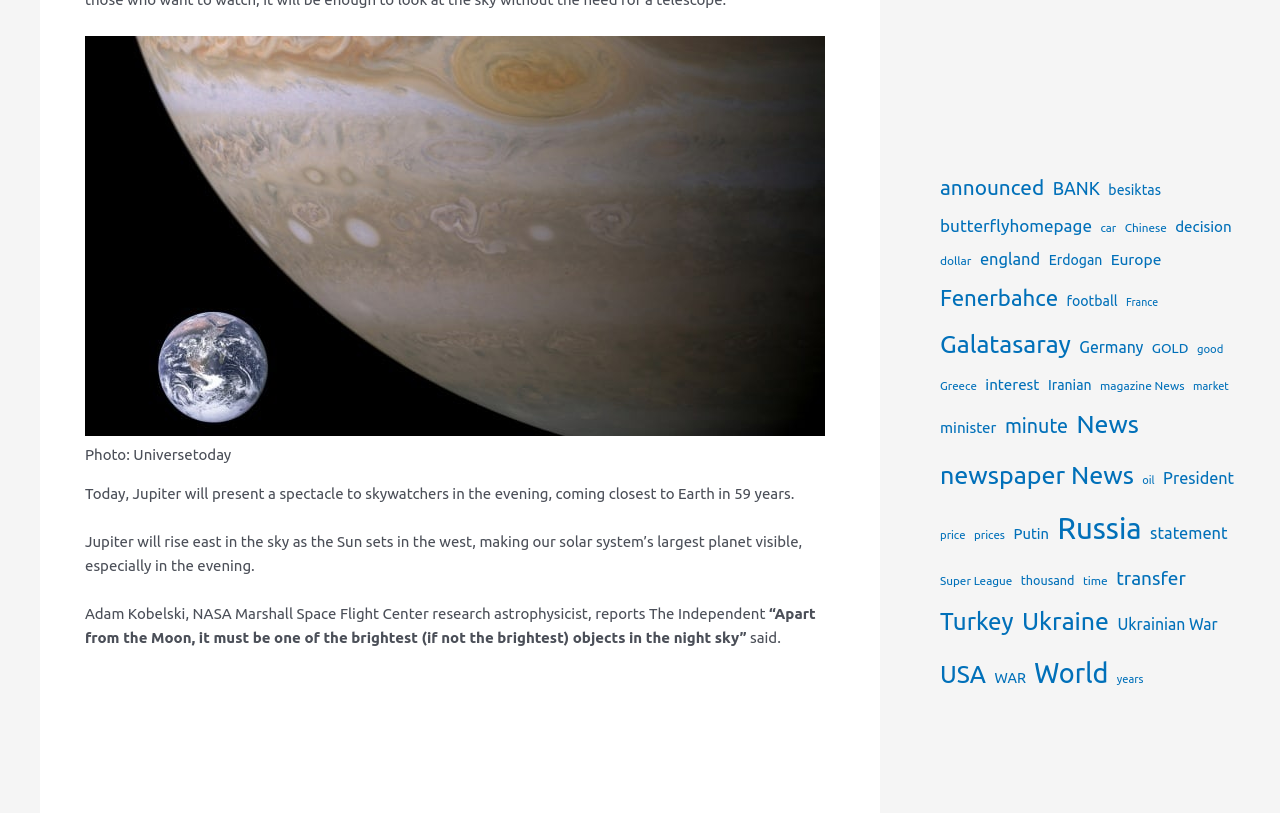Find the bounding box coordinates of the clickable area required to complete the following action: "Read more about Jupiter's closest approach to Earth".

[0.066, 0.597, 0.621, 0.618]